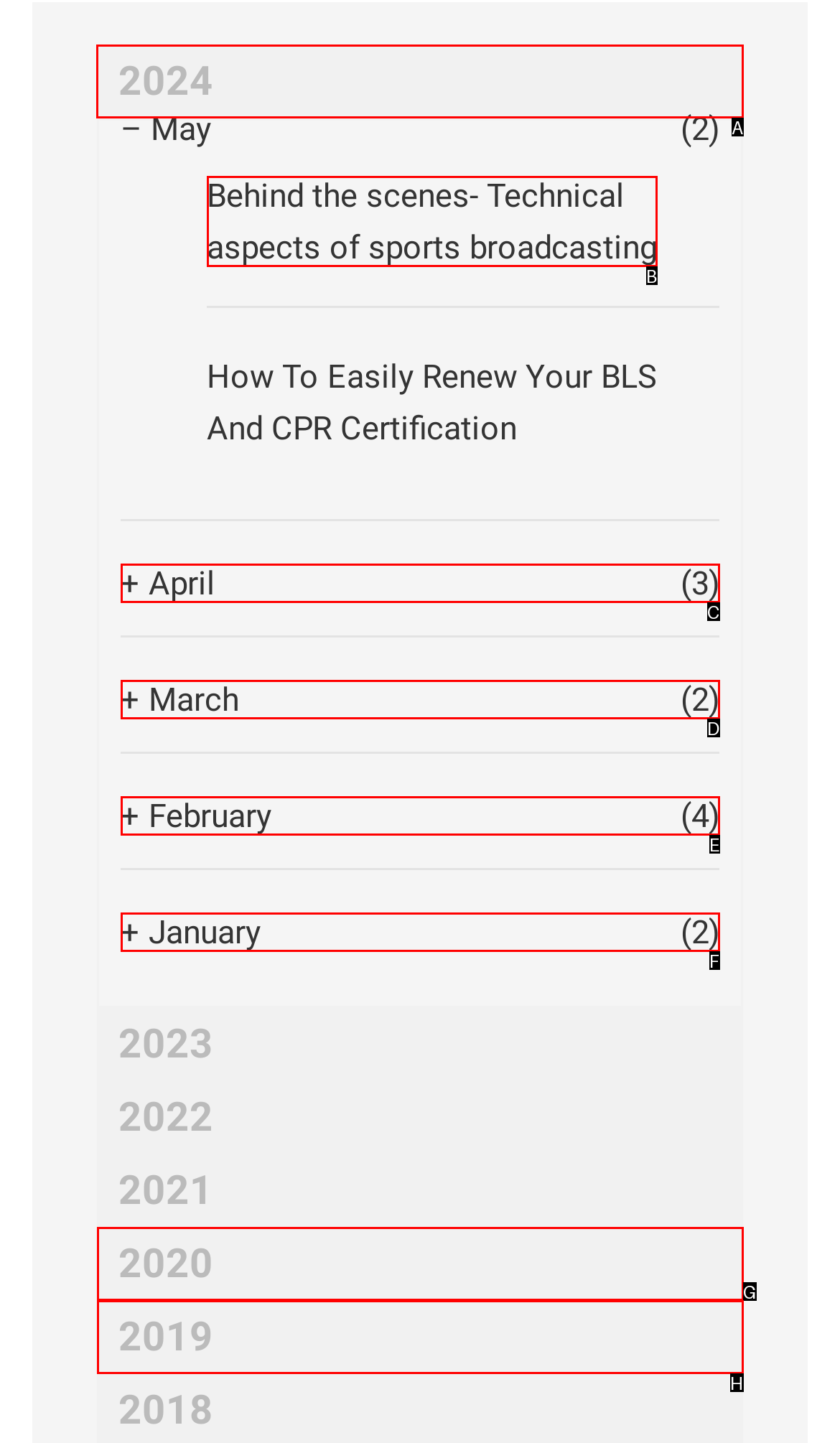Given the task: View 2024 articles, tell me which HTML element to click on.
Answer with the letter of the correct option from the given choices.

A